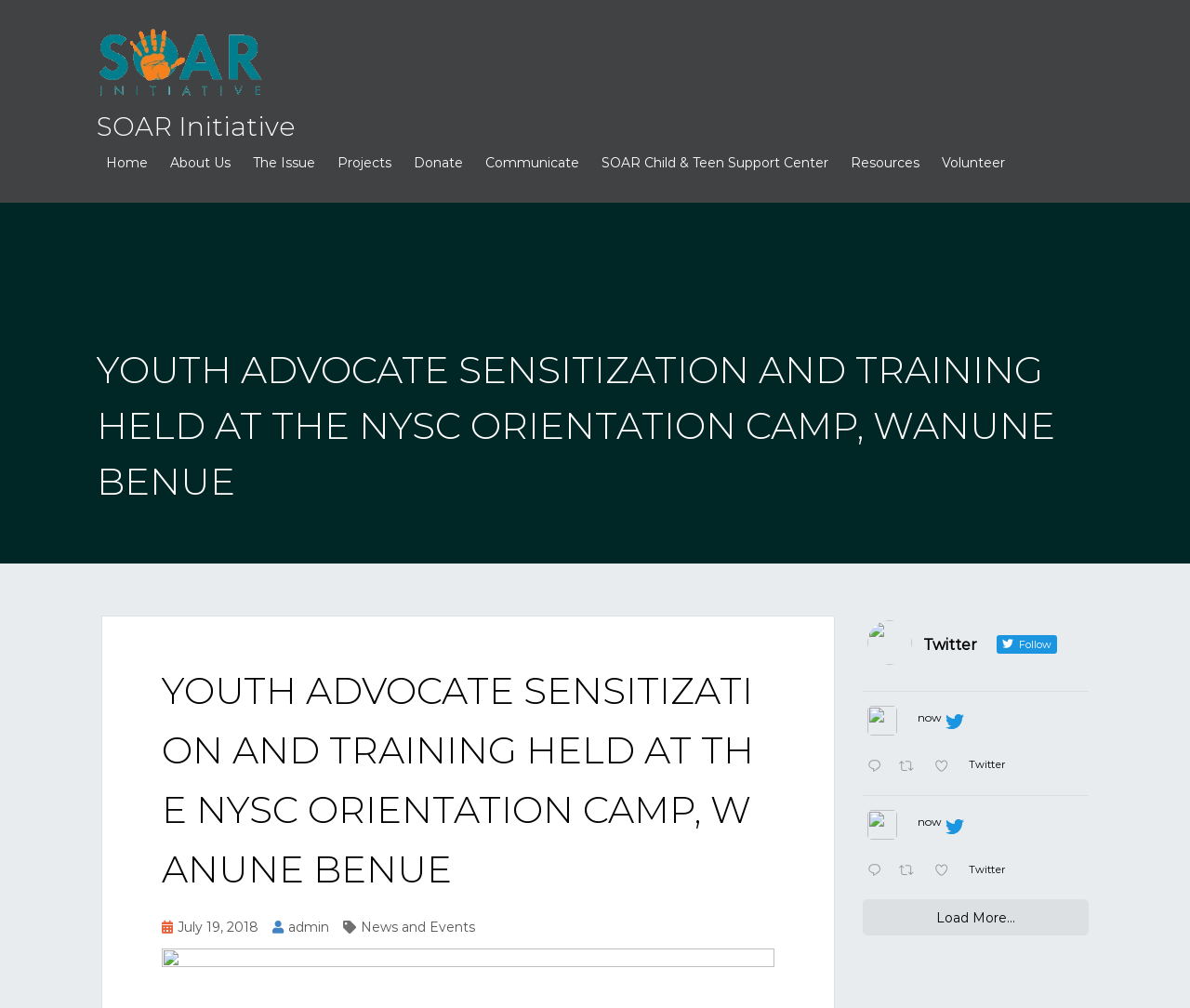How many main navigation links are there?
Please respond to the question thoroughly and include all relevant details.

The main navigation links can be found at the top of the webpage, and they are 'Home', 'About Us', 'The Issue', 'Projects', 'Donate', 'Communicate', and 'SOAR Child & Teen Support Center', which totals 7 links.